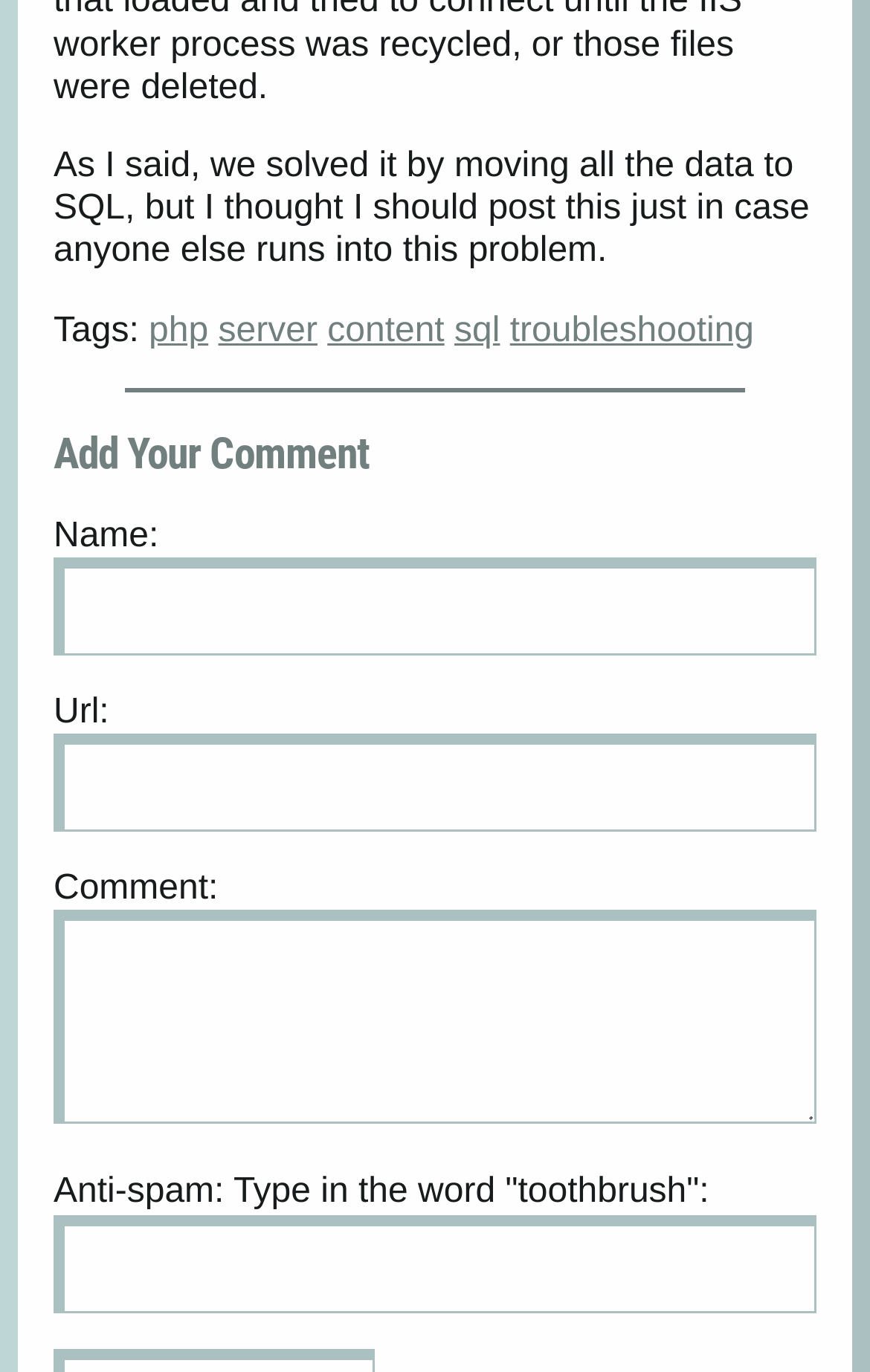Determine the bounding box coordinates for the clickable element required to fulfill the instruction: "Add your comment". Provide the coordinates as four float numbers between 0 and 1, i.e., [left, top, right, bottom].

[0.062, 0.664, 0.938, 0.82]